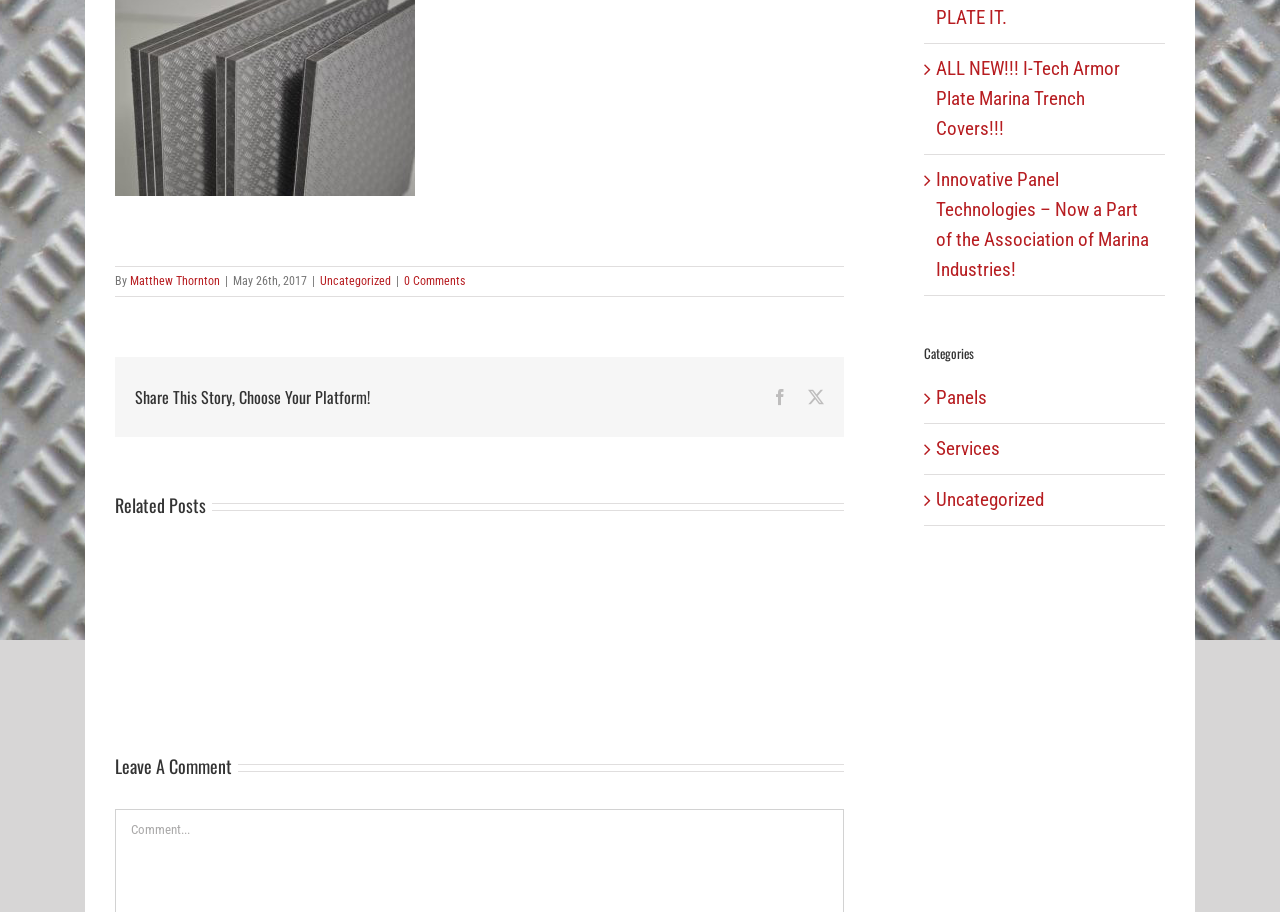Bounding box coordinates are to be given in the format (top-left x, top-left y, bottom-right x, bottom-right y). All values must be floating point numbers between 0 and 1. Provide the bounding box coordinate for the UI element described as: Services

[0.731, 0.476, 0.902, 0.508]